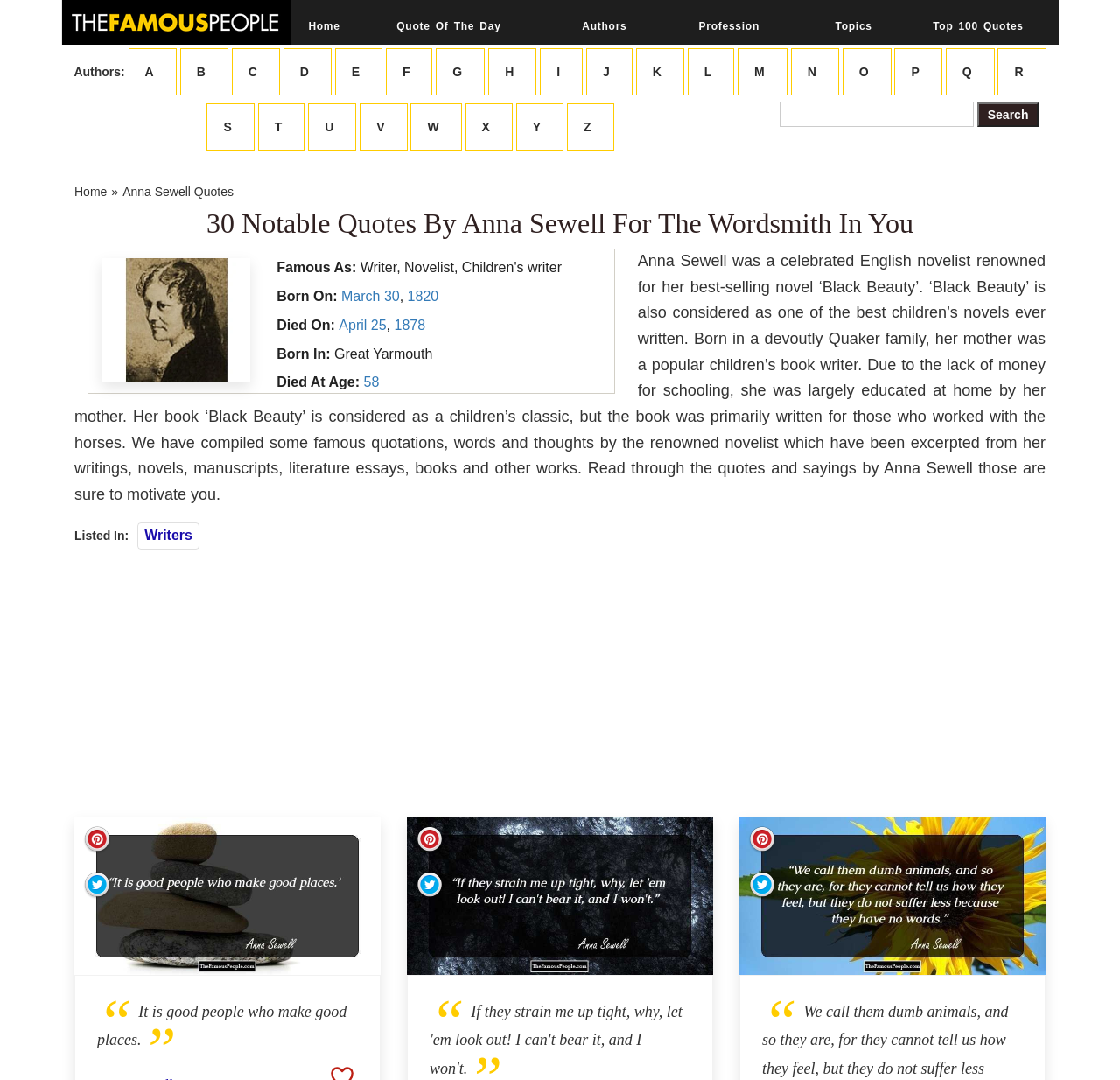Use a single word or phrase to answer this question: 
What is the theme of the quotes featured on this webpage?

Beauty, love, power, etc.